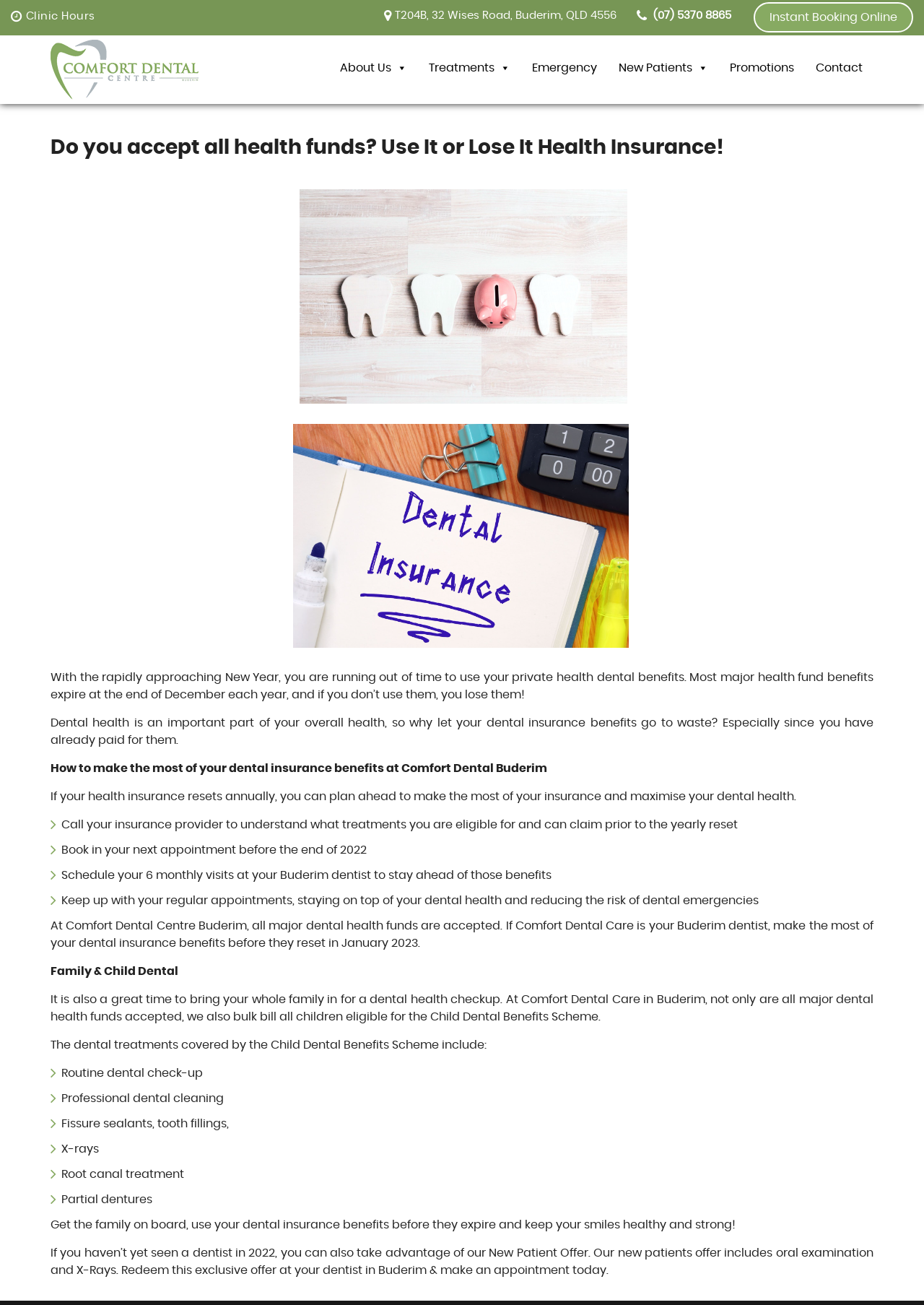What is the recommended action for users who haven't seen a dentist in 2022?
Look at the image and respond with a single word or a short phrase.

Take advantage of the New Patient Offer